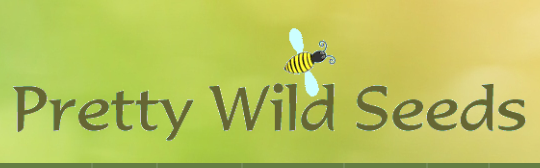Convey all the details present in the image.

The image features the logo of "Pretty Wild Seeds," showcasing a whimsical design that embodies the essence of gardening and nature. The name is rendered in a playful, earthy font, emphasizing the brand's focus on natural seeds for flowers and plants. Accompanying the text is a delightful illustration of a bee, painted in vibrant yellow and black hues, which symbolizes pollination and the importance of insects in gardening. The background uses soft gradients of green and beige, creating a serene, inviting atmosphere that reflects the natural beauty of the outdoors. This logo effectively communicates the brand’s commitment to providing high-quality seeds for those looking to enhance their gardens and outdoor spaces.